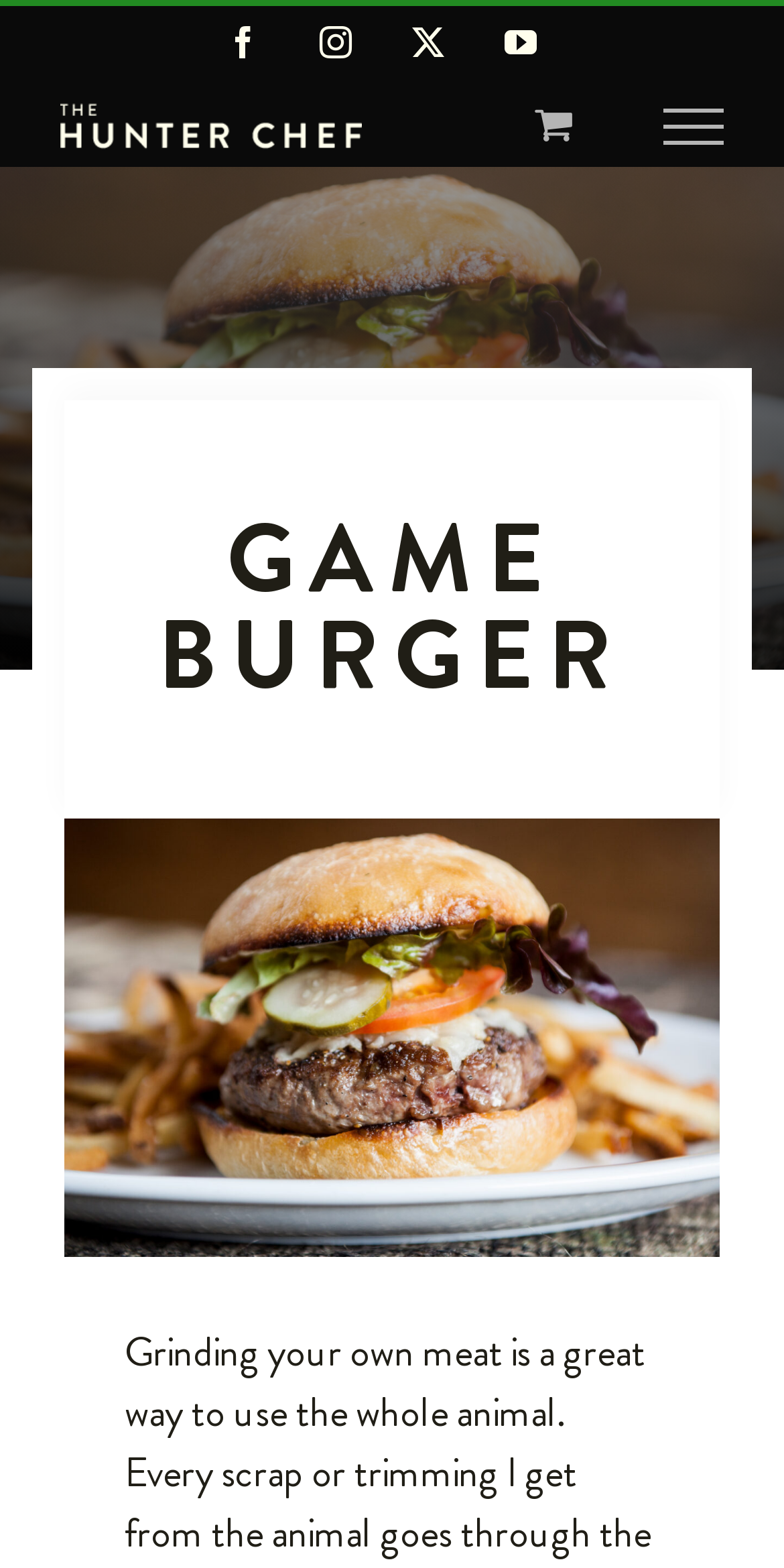Provide a short answer to the following question with just one word or phrase: How many social media links are present?

4